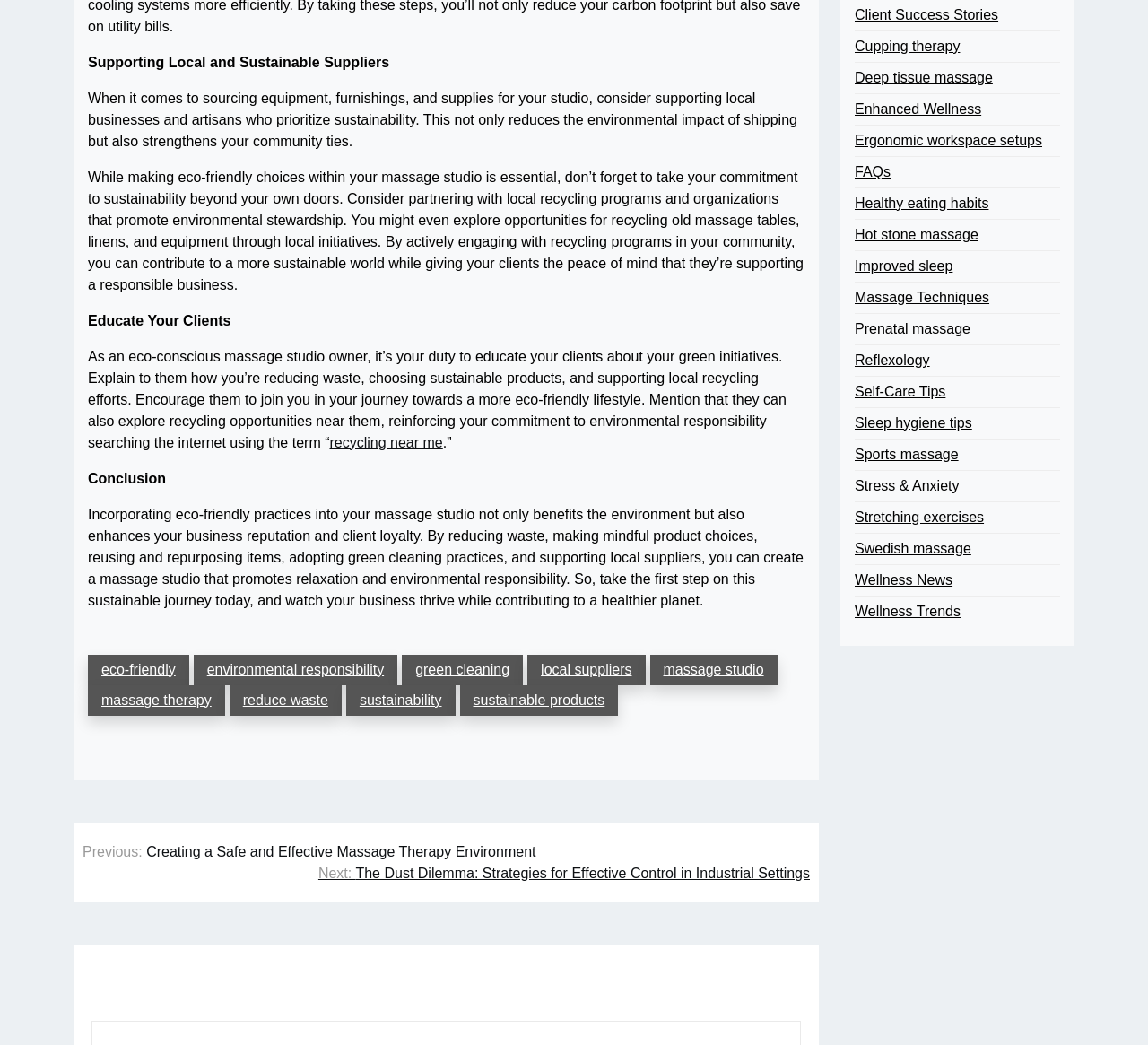Locate the bounding box of the UI element described by: "Client Success Stories" in the given webpage screenshot.

[0.745, 0.004, 0.87, 0.025]